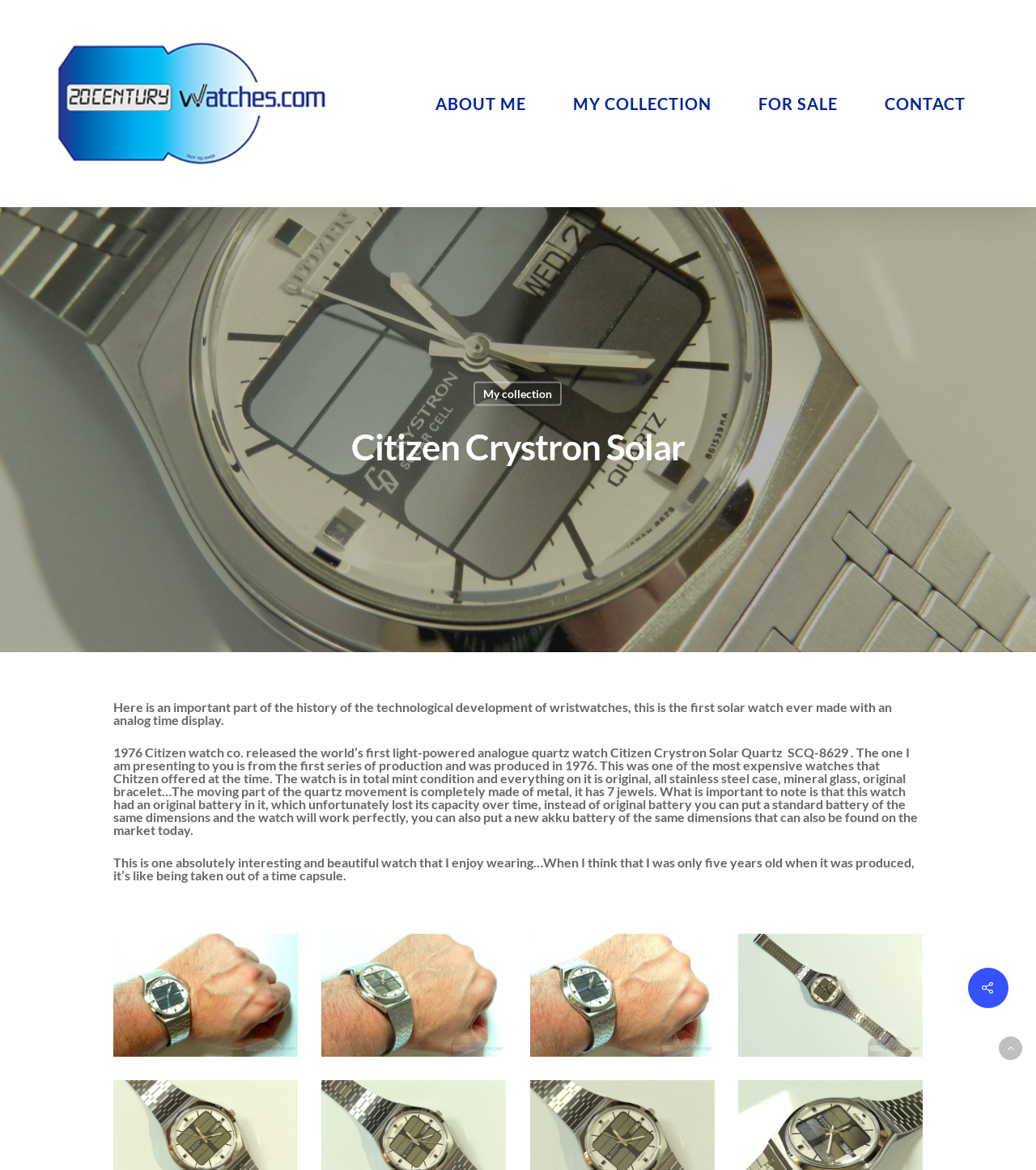How many jewels does the quartz movement have?
Examine the screenshot and reply with a single word or phrase.

7